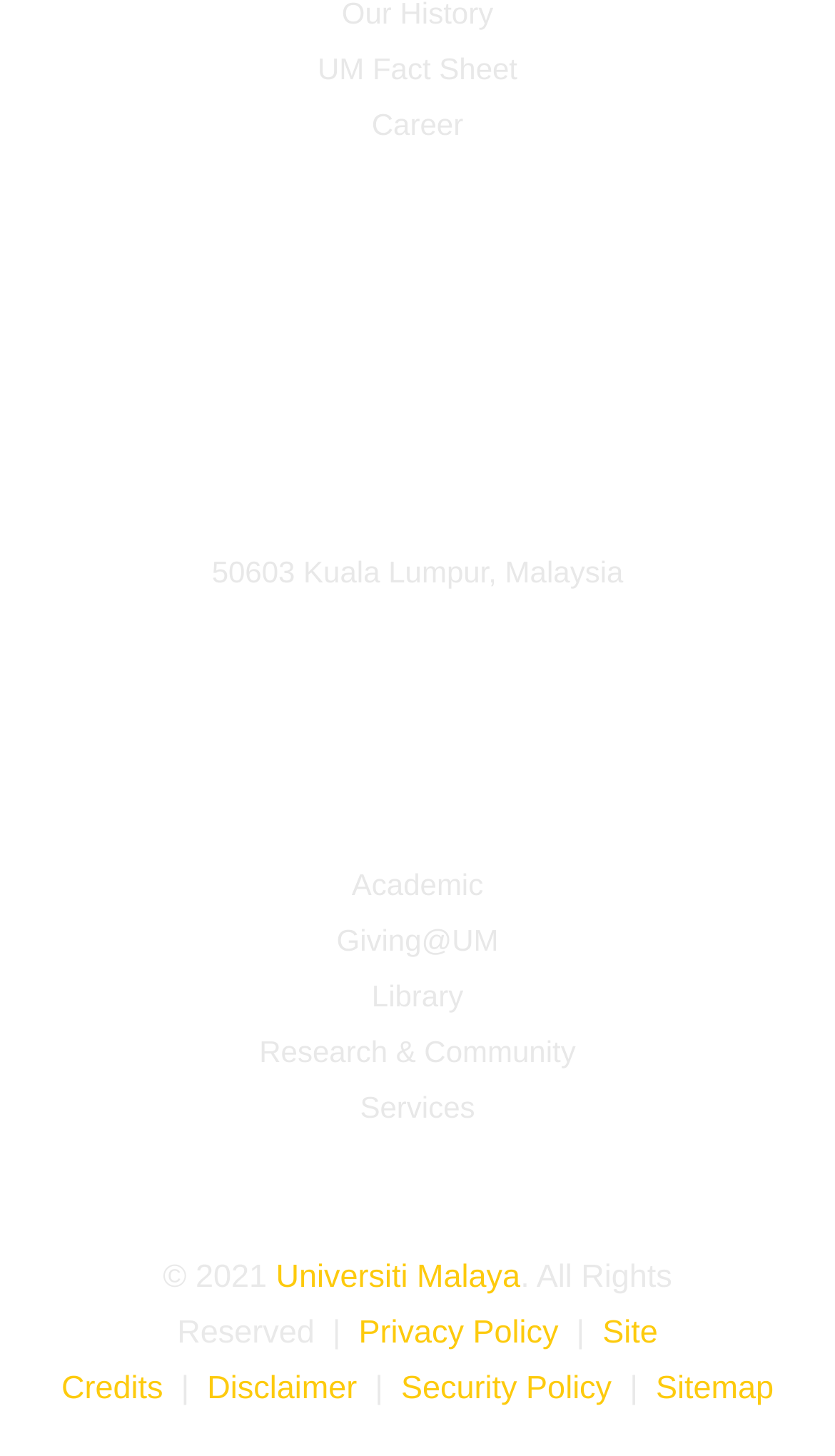Please provide a comprehensive response to the question based on the details in the image: What is the location of the university?

I found the location of the university by looking at the static text element '50603 Kuala Lumpur, Malaysia' which is located at the top of the page.